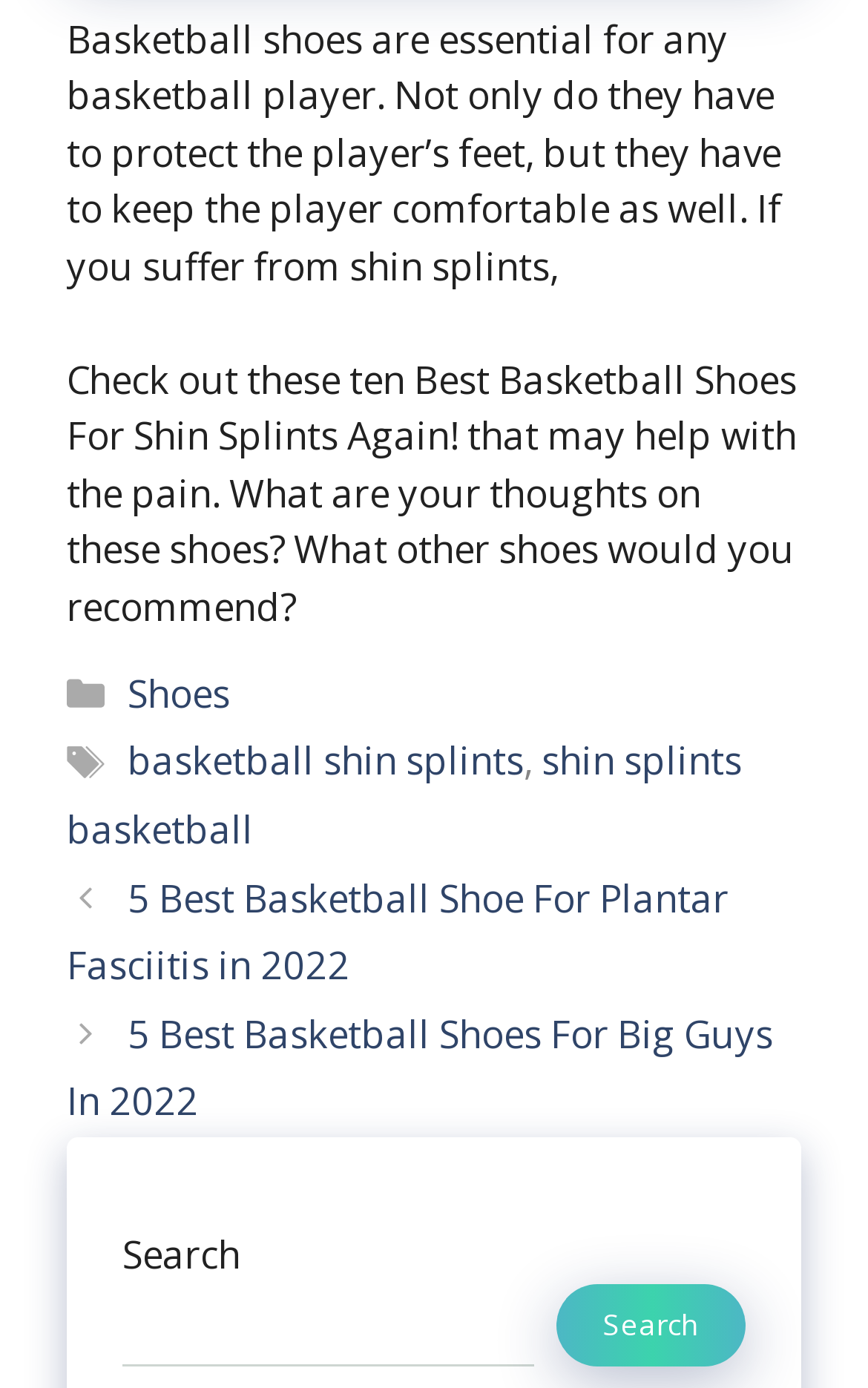What is the category of the post?
Based on the image, provide your answer in one word or phrase.

Shoes